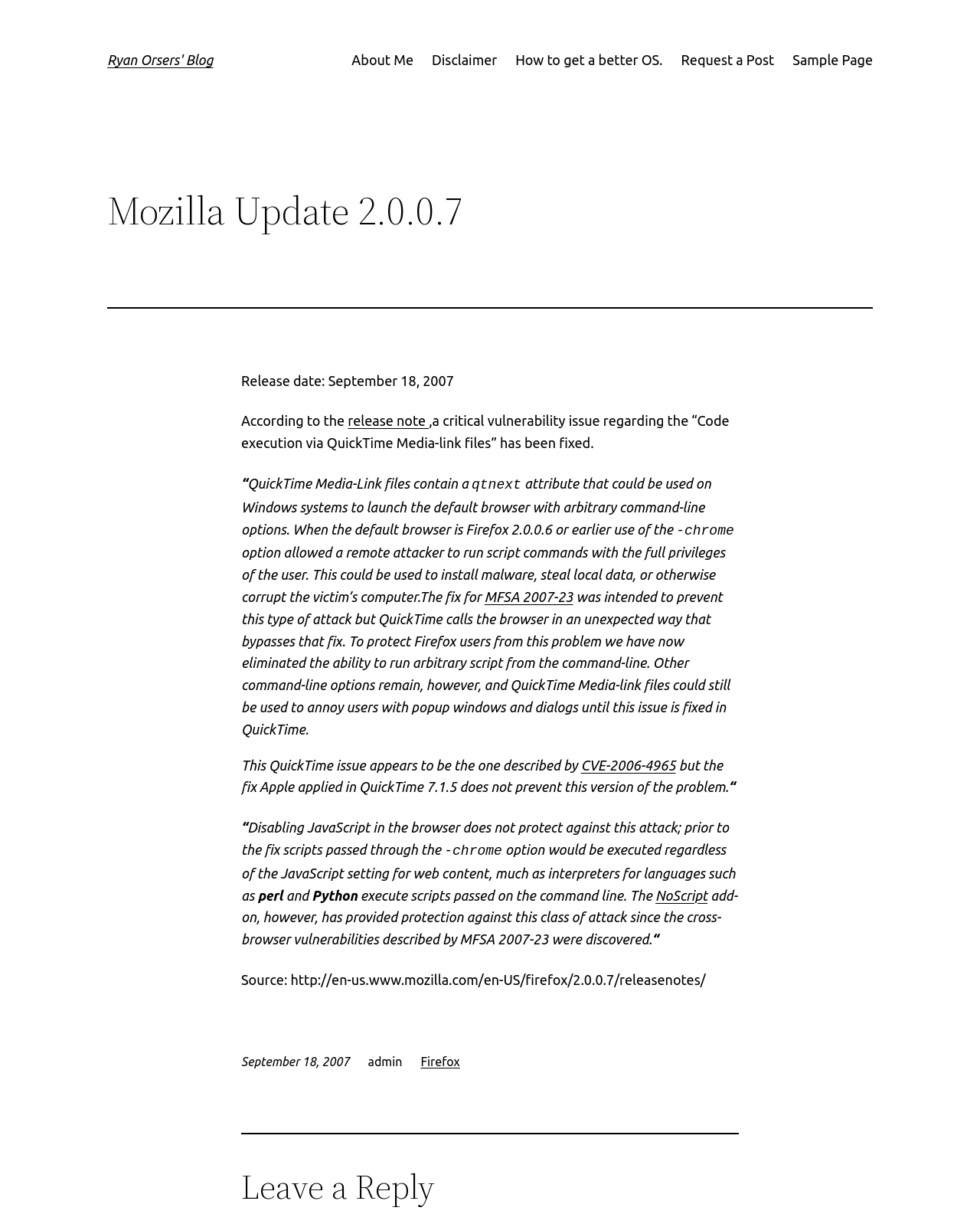Refer to the image and provide an in-depth answer to the question: 
What is the release date of Mozilla Update 2.0.0.7?

I found the release date by looking at the StaticText element with the content 'Release date: September 18, 2007'.